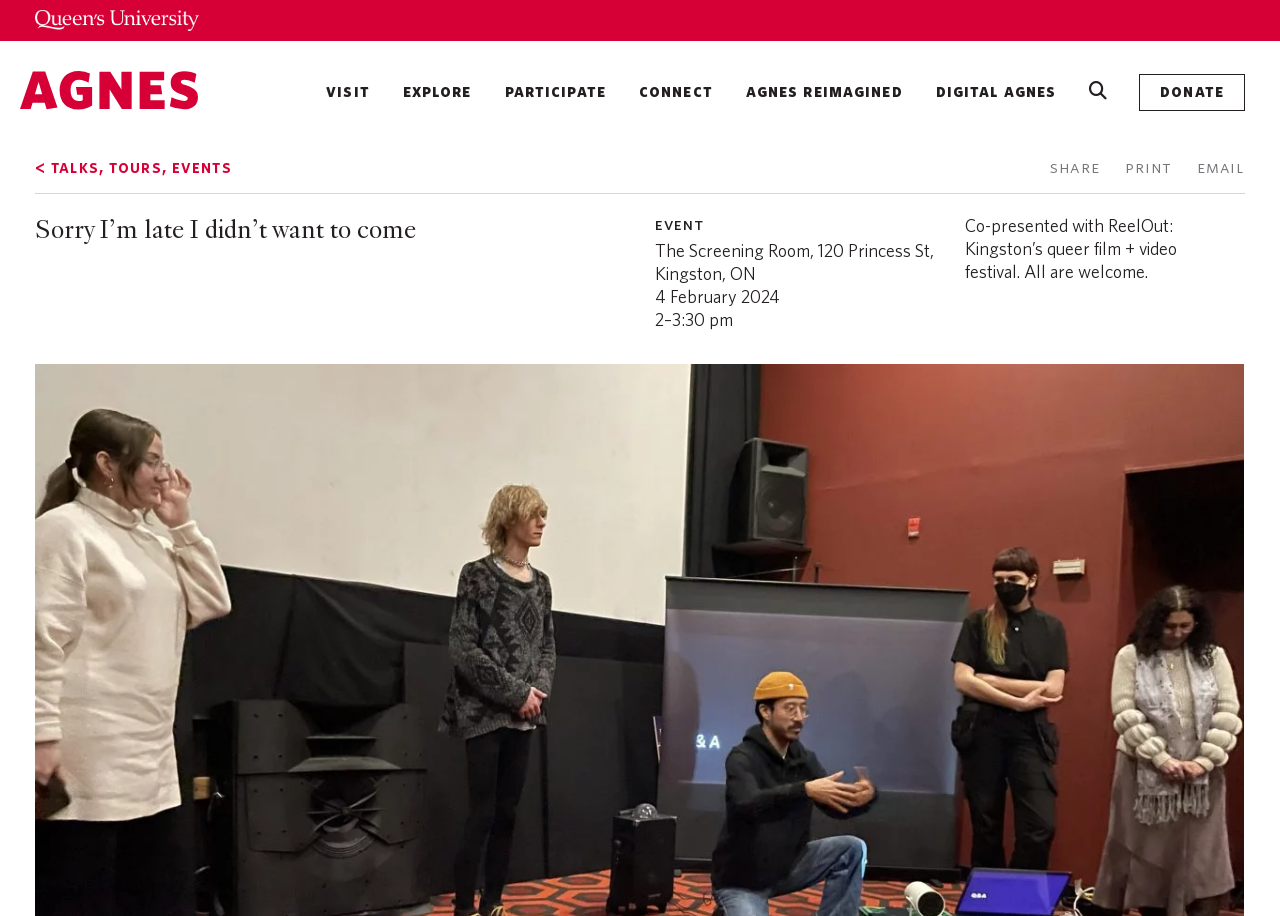Determine the bounding box coordinates for the UI element described. Format the coordinates as (top-left x, top-left y, bottom-right x, bottom-right y) and ensure all values are between 0 and 1. Element description: Connect

[0.499, 0.086, 0.557, 0.111]